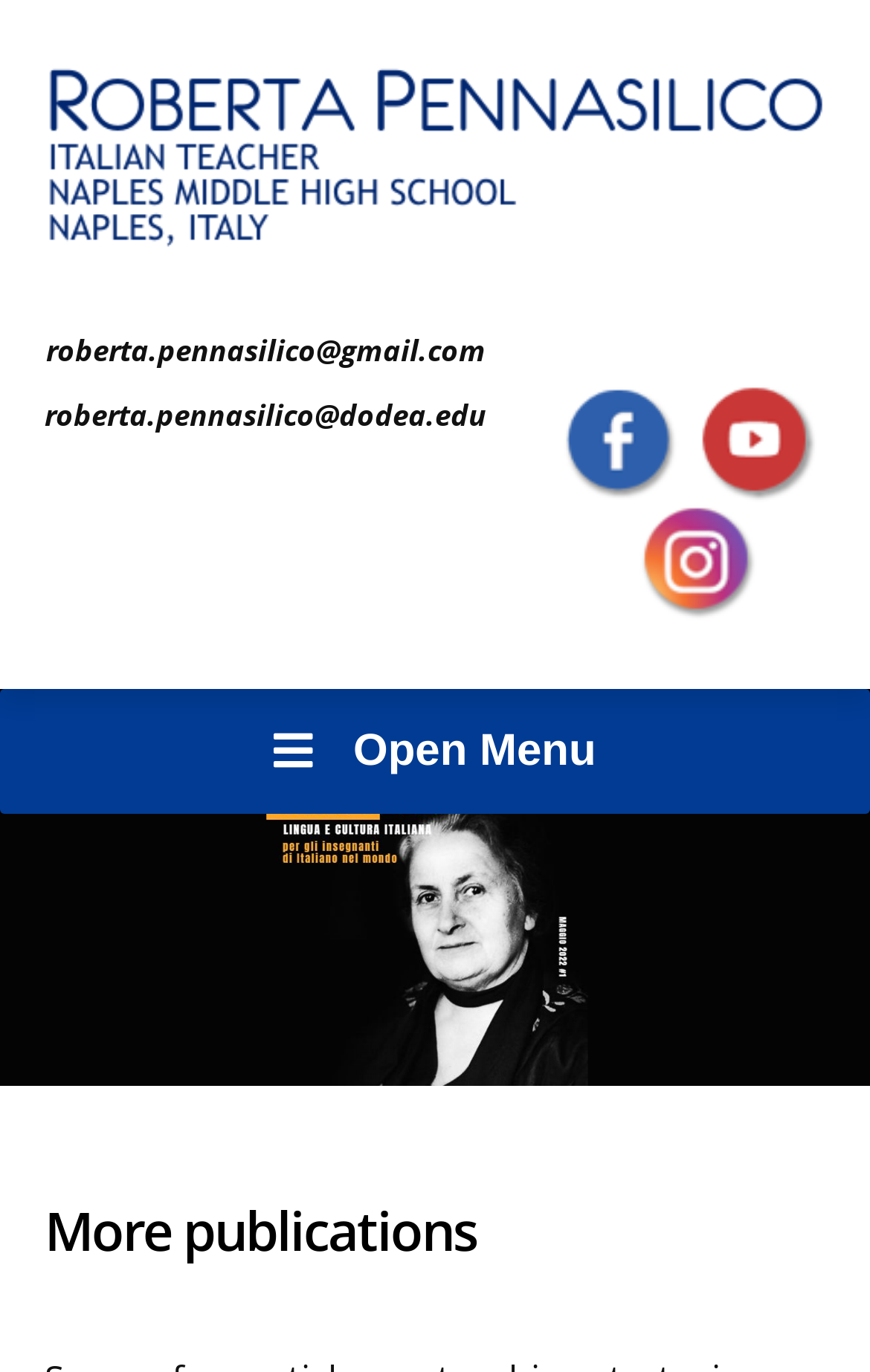Generate a comprehensive description of the contents of the webpage.

The webpage is a personal publication page for Roberta Pennasilico. At the top left corner, there is a logo for Roberta Pennasilico, which is an image linked to her name. Below the logo, there are two lines of text displaying her email addresses: roberta.pennasilico@gmail.com and roberta.pennasilico@dodea.edu.

To the right of the email addresses, there are three social media icons, each linked to an empty string, suggesting they might be placeholders or not properly labeled. These icons are aligned horizontally and spaced evenly apart.

In the top right corner, there is a button with an icon to open a menu, which spans the entire width of the page.

The main content of the page is headed by a title "More publications" at the bottom of the page, which is a prominent heading.